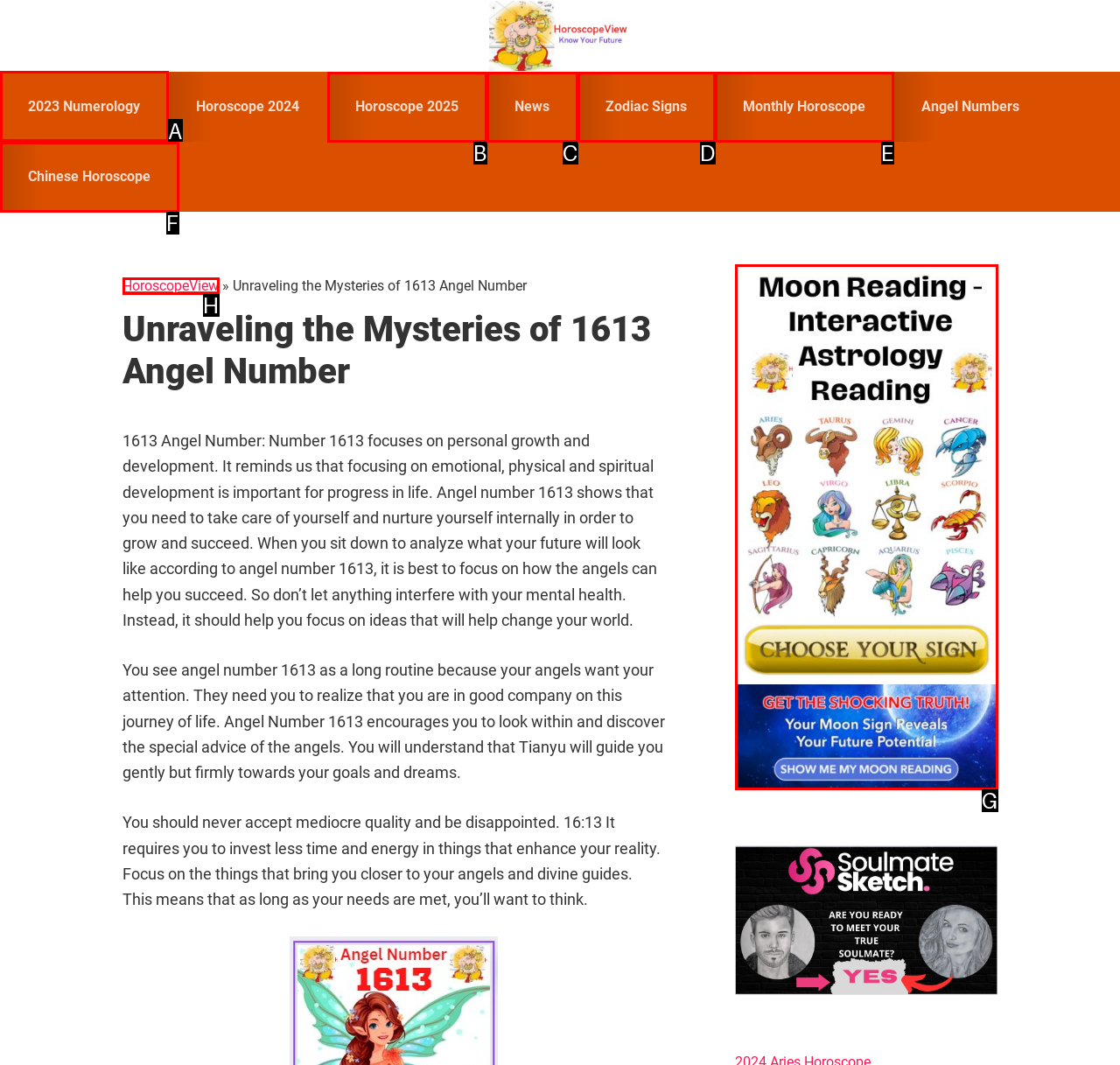Select the appropriate HTML element that needs to be clicked to finish the task: Go to '2023 Numerology' page
Reply with the letter of the chosen option.

A